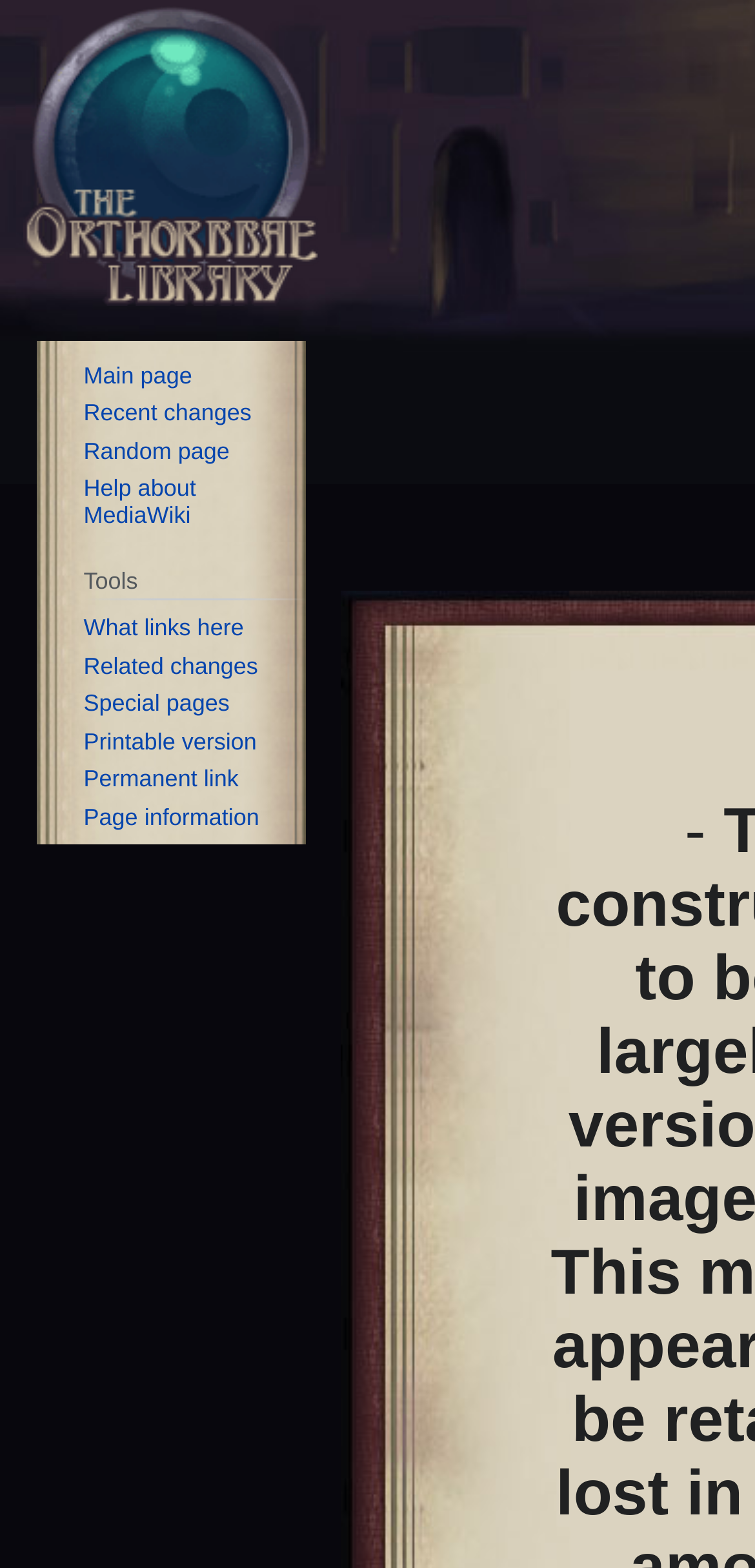Given the element description Special pages, identify the bounding box coordinates for the UI element on the webpage screenshot. The format should be (top-left x, top-left y, bottom-right x, bottom-right y), with values between 0 and 1.

[0.111, 0.44, 0.304, 0.457]